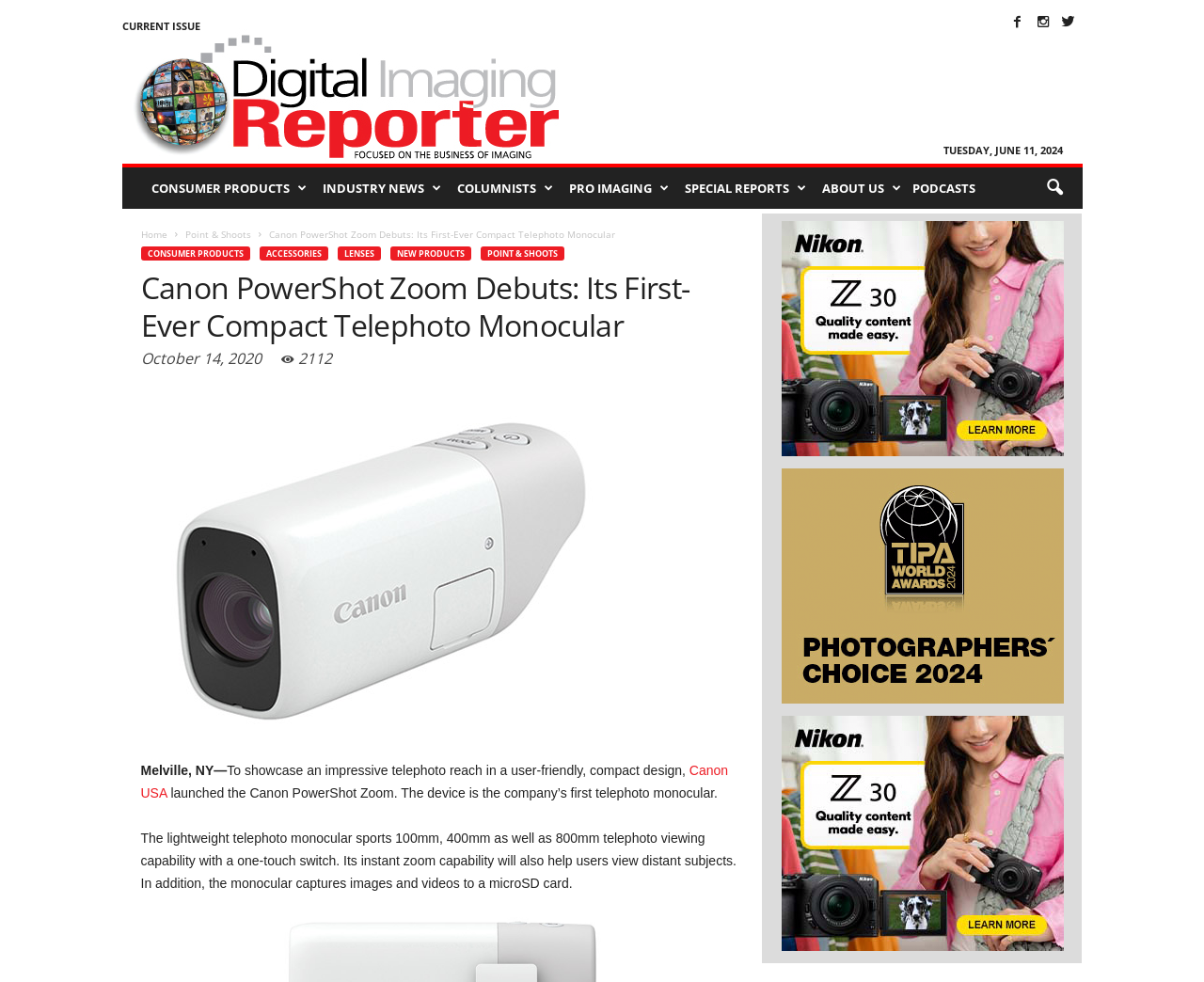Find the bounding box coordinates of the clickable area that will achieve the following instruction: "Click the 'Home' link".

[0.117, 0.232, 0.139, 0.245]